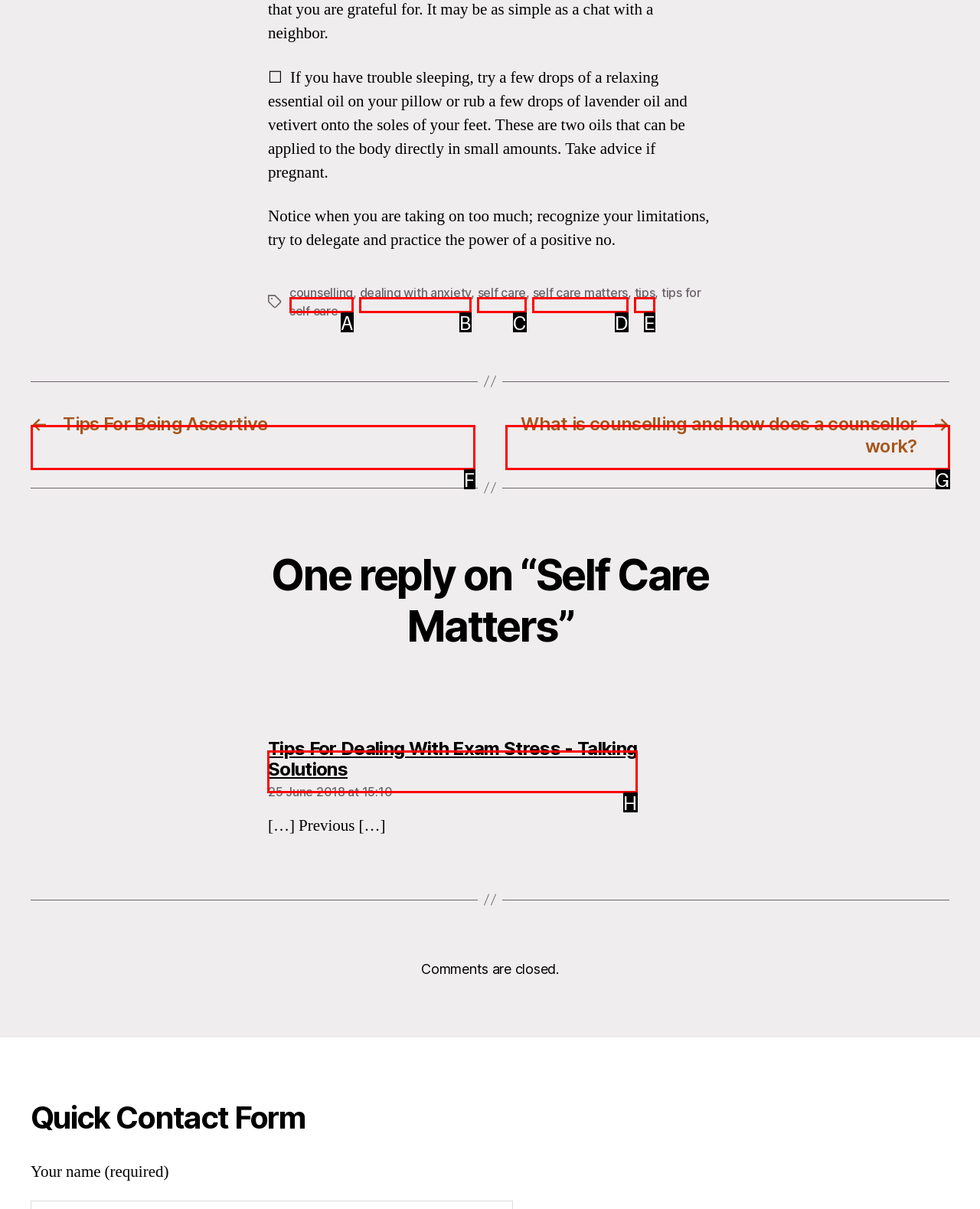Show which HTML element I need to click to perform this task: Click on the 'Tips For Dealing With Exam Stress' link Answer with the letter of the correct choice.

H